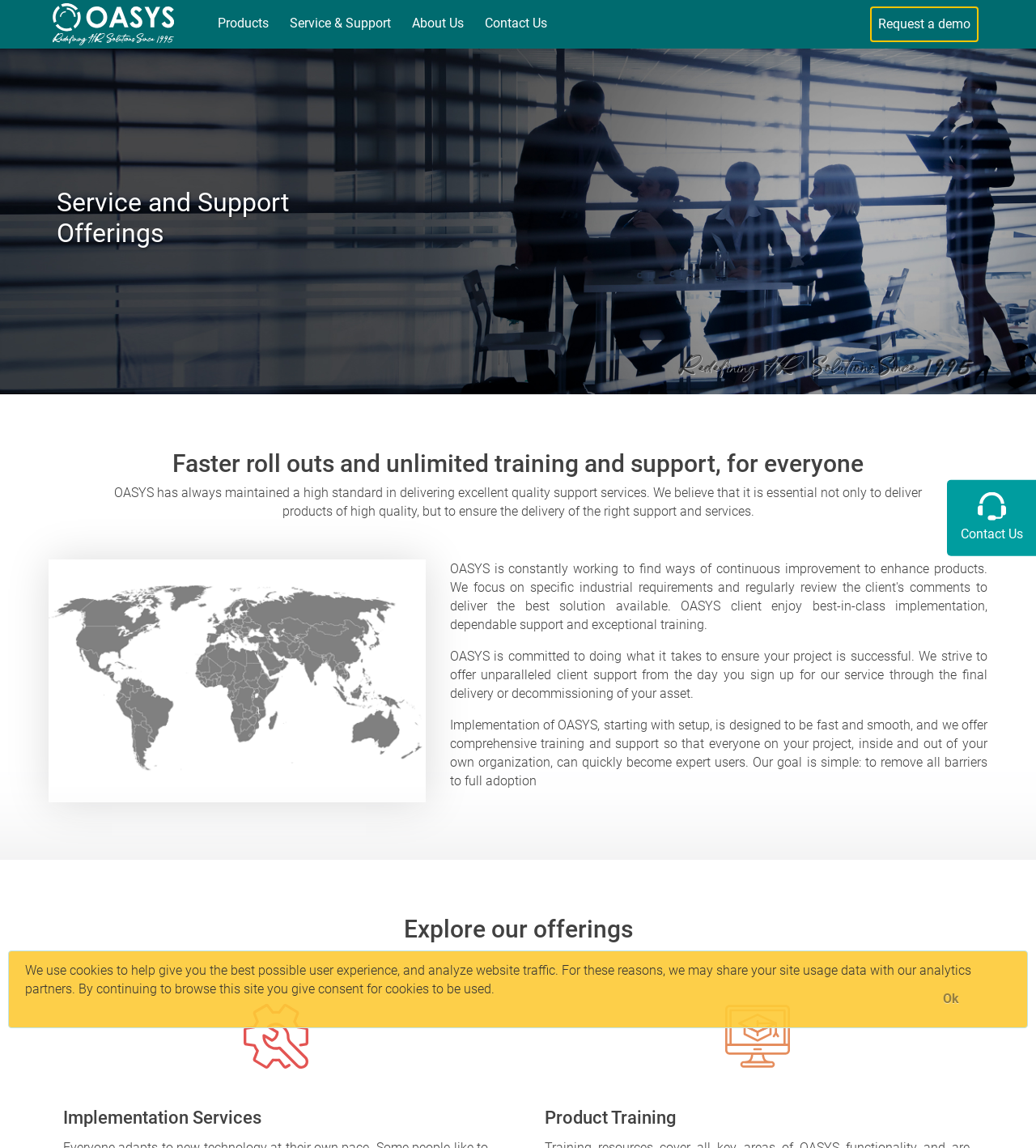Please predict the bounding box coordinates (top-left x, top-left y, bottom-right x, bottom-right y) for the UI element in the screenshot that fits the description: About Us

[0.391, 0.004, 0.454, 0.037]